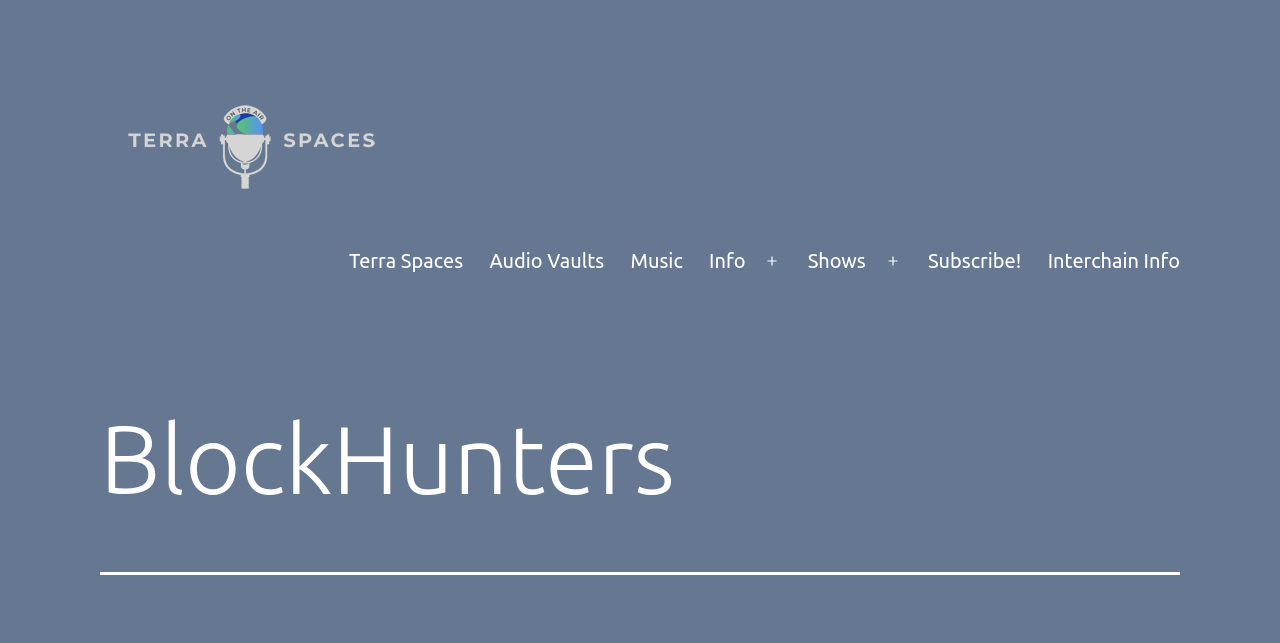Is the 'Open menu' button expanded? Analyze the screenshot and reply with just one word or a short phrase.

No